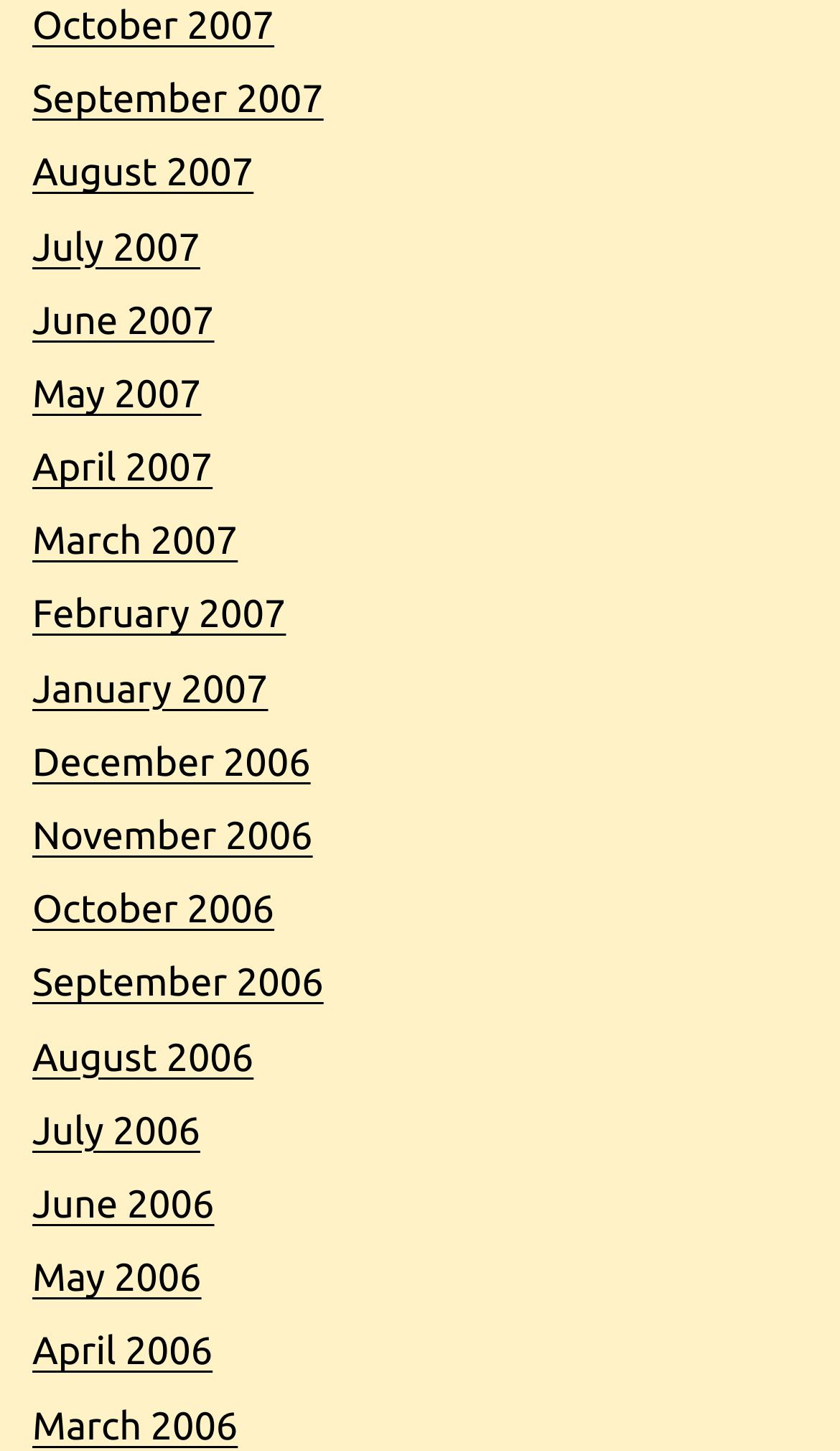Locate the bounding box of the UI element defined by this description: "April 2006". The coordinates should be given as four float numbers between 0 and 1, formatted as [left, top, right, bottom].

[0.038, 0.917, 0.253, 0.947]